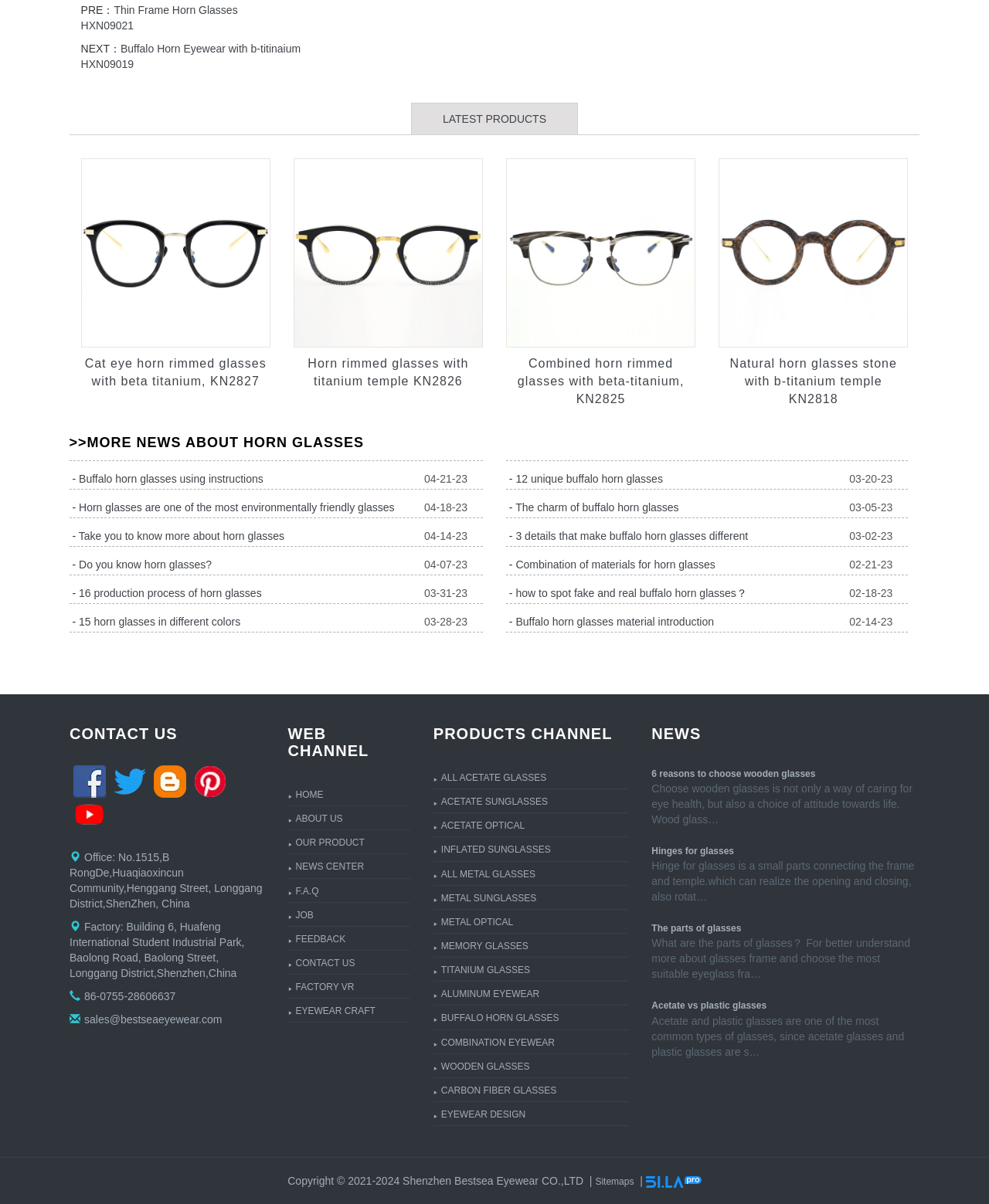Determine the bounding box coordinates of the clickable area required to perform the following instruction: "View the 'LATEST PRODUCTS' section". The coordinates should be represented as four float numbers between 0 and 1: [left, top, right, bottom].

[0.07, 0.085, 0.93, 0.112]